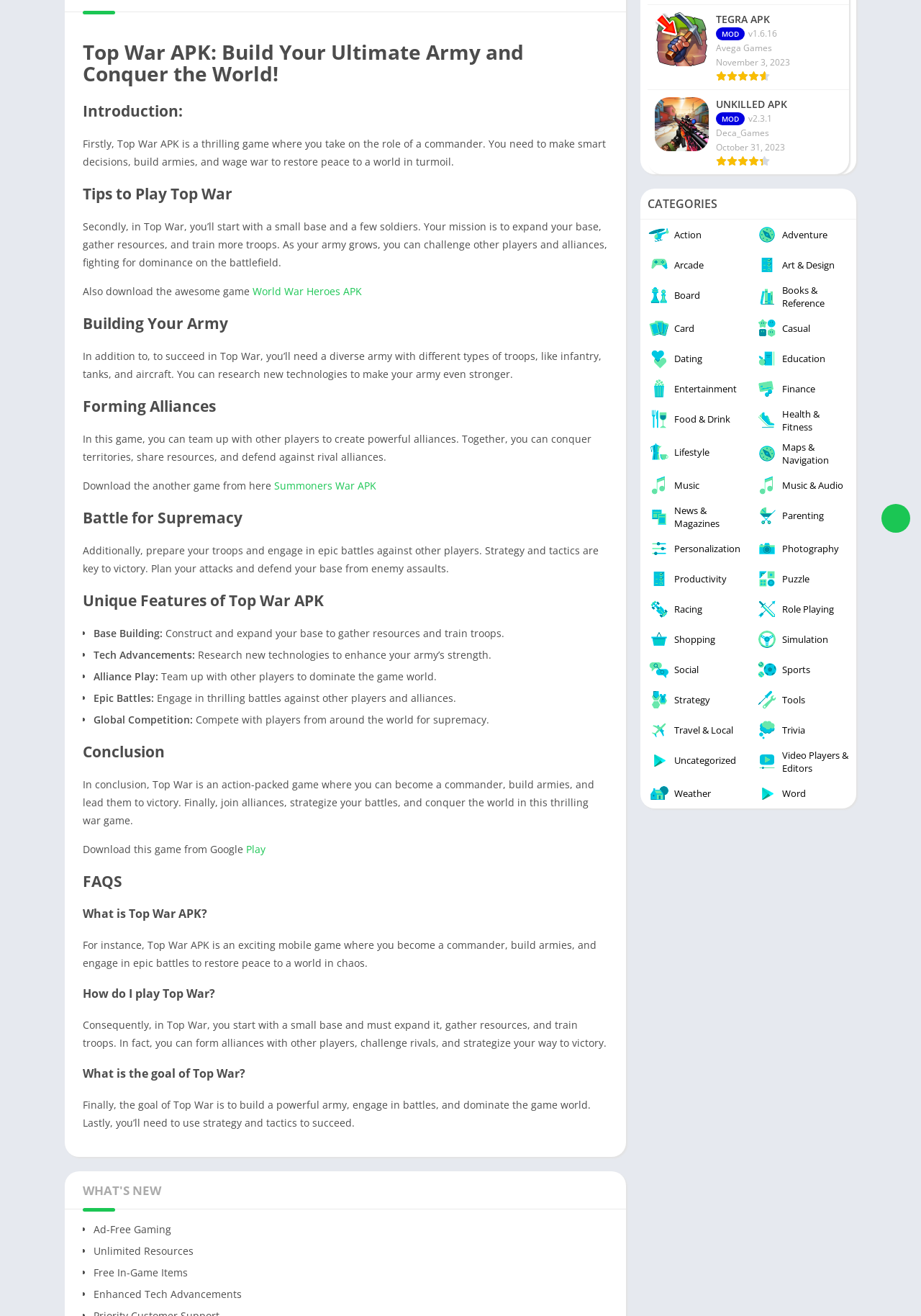Using the element description: "Lifestyle", determine the bounding box coordinates for the specified UI element. The coordinates should be four float numbers between 0 and 1, [left, top, right, bottom].

[0.695, 0.332, 0.812, 0.355]